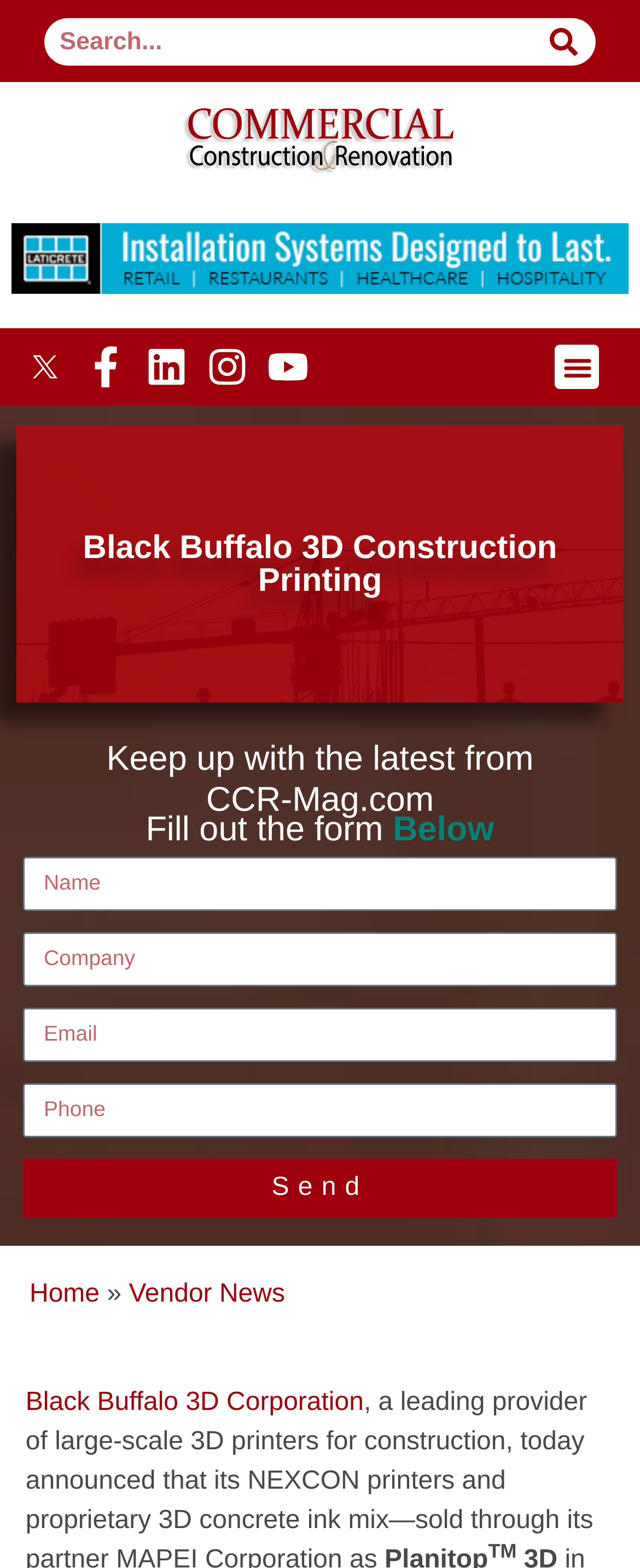Locate the coordinates of the bounding box for the clickable region that fulfills this instruction: "Click on the Facebook link".

[0.133, 0.221, 0.197, 0.247]